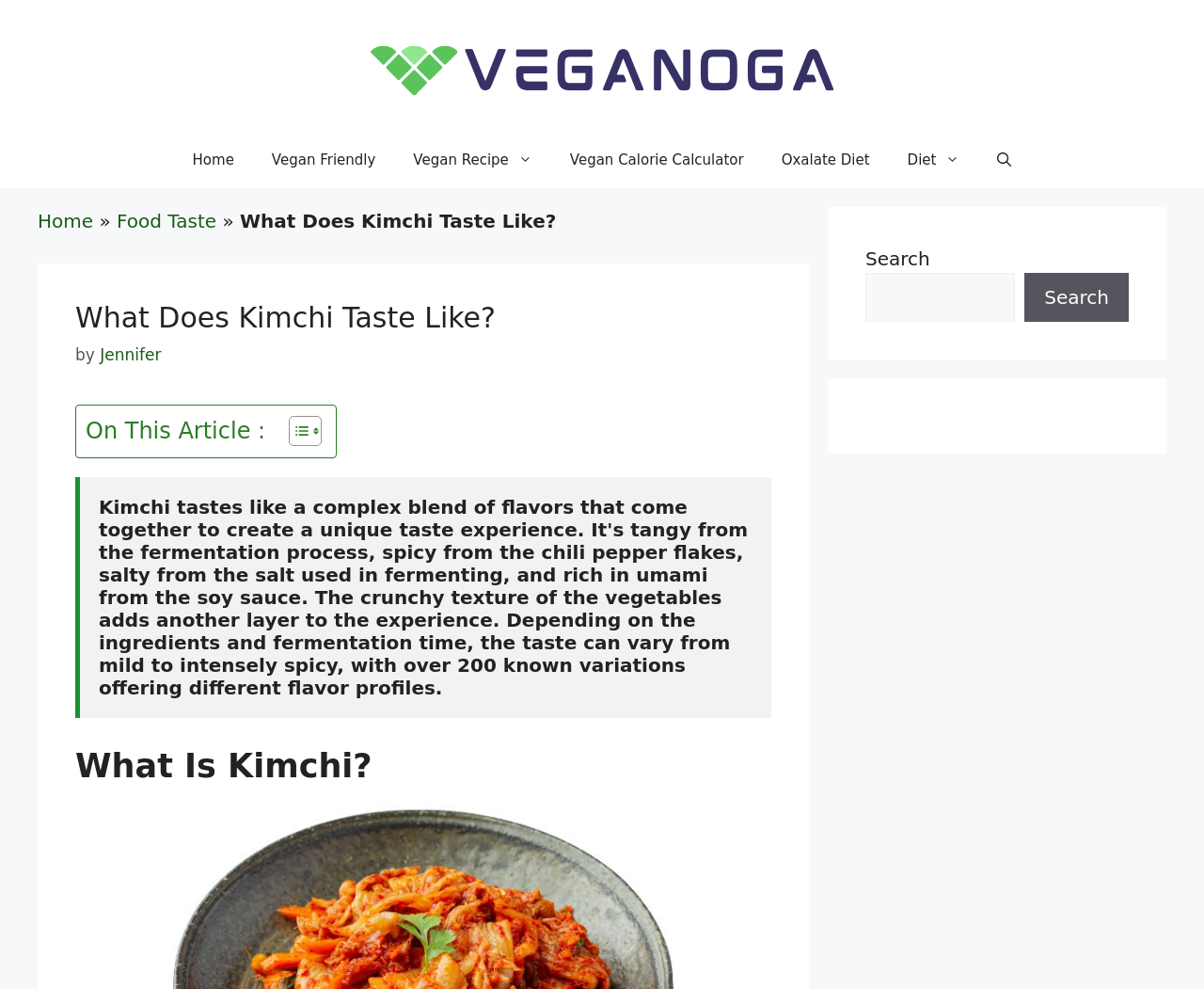Locate the bounding box coordinates of the clickable area to execute the instruction: "Open the search function". Provide the coordinates as four float numbers between 0 and 1, represented as [left, top, right, bottom].

[0.813, 0.133, 0.856, 0.19]